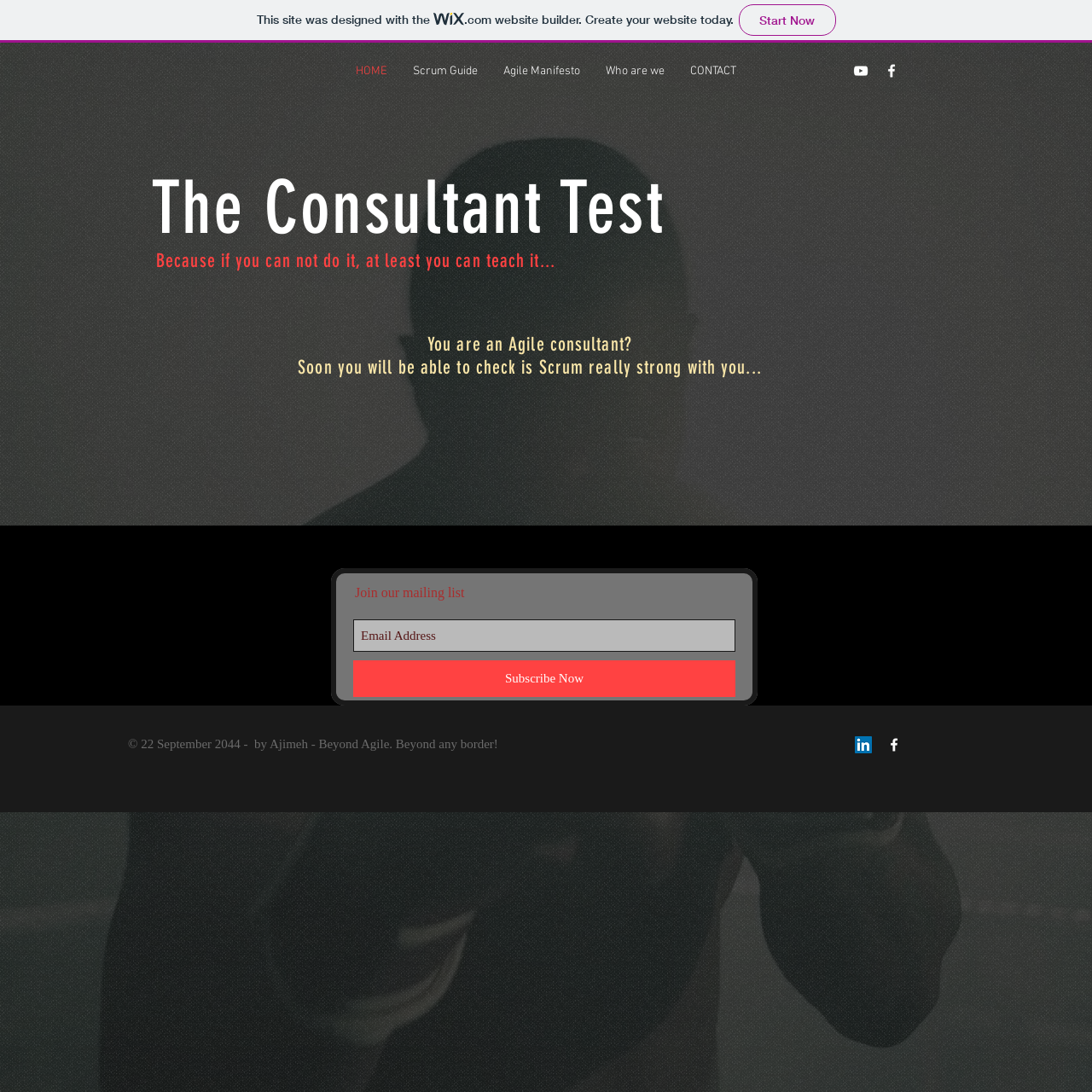Locate the bounding box coordinates of the area that needs to be clicked to fulfill the following instruction: "Subscribe to the mailing list". The coordinates should be in the format of four float numbers between 0 and 1, namely [left, top, right, bottom].

[0.323, 0.605, 0.673, 0.639]